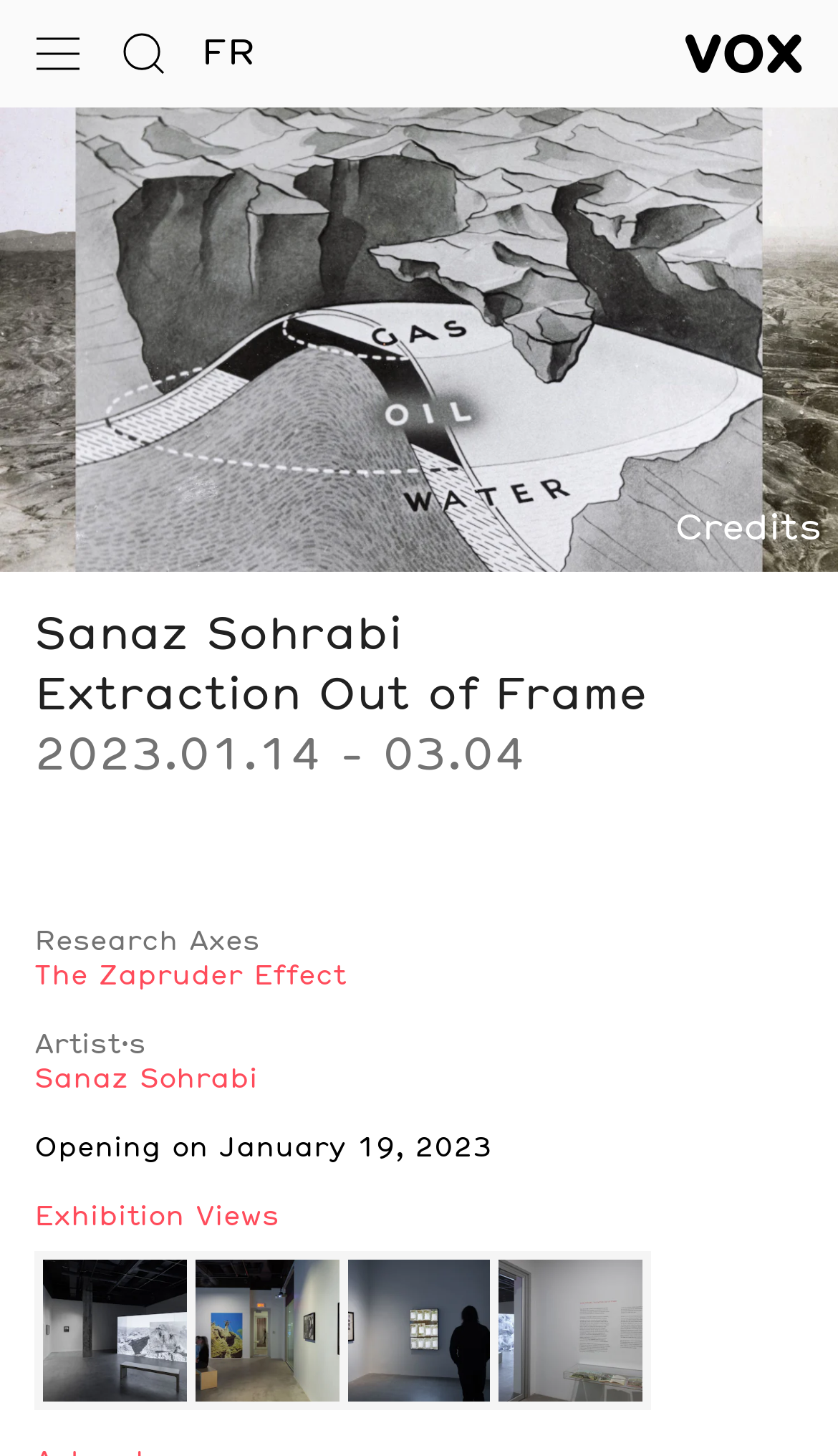What is the name of the research axis mentioned?
Look at the screenshot and provide an in-depth answer.

The answer can be found in the description list detail section where it says 'Research Axes: The Zapruder Effect'.